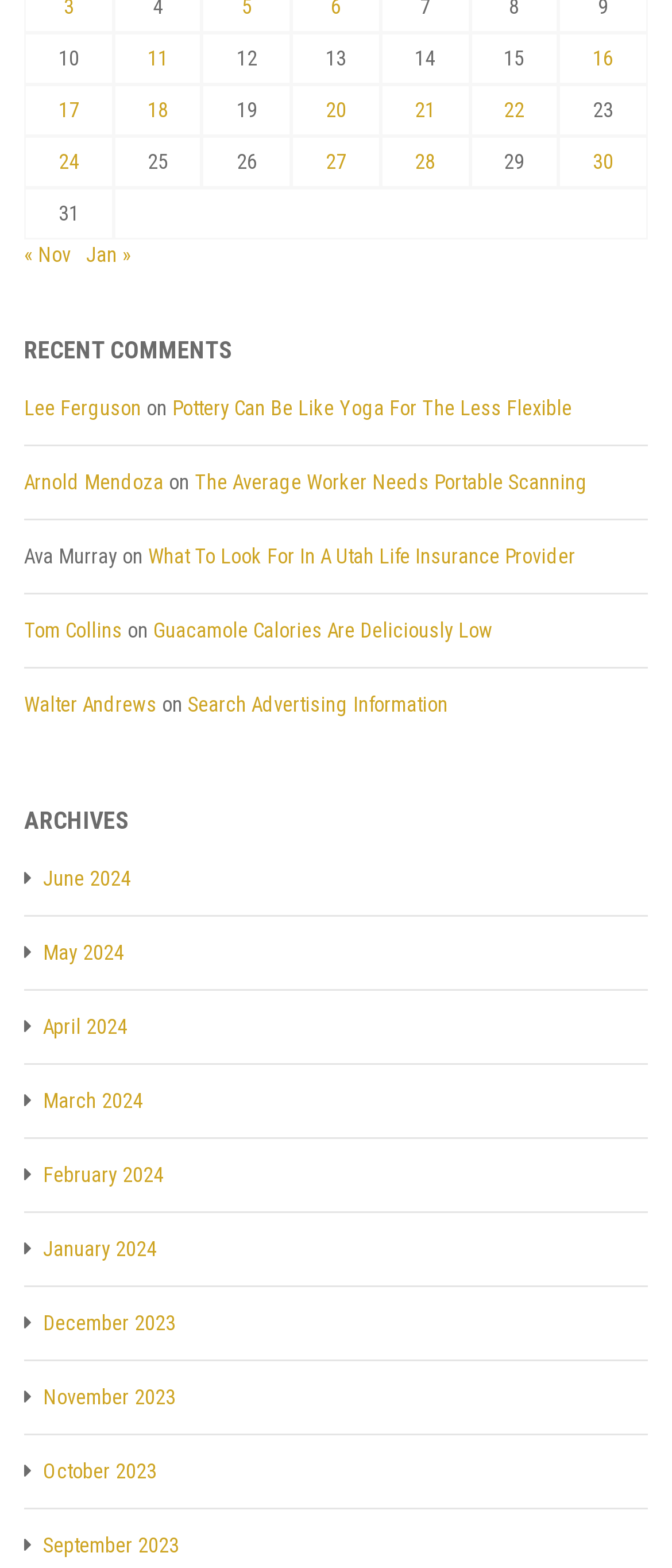Carefully examine the image and provide an in-depth answer to the question: How many recent comments are listed?

The section 'RECENT COMMENTS' lists four comments, each with a username, date, and comment title, which suggests that there are four recent comments.